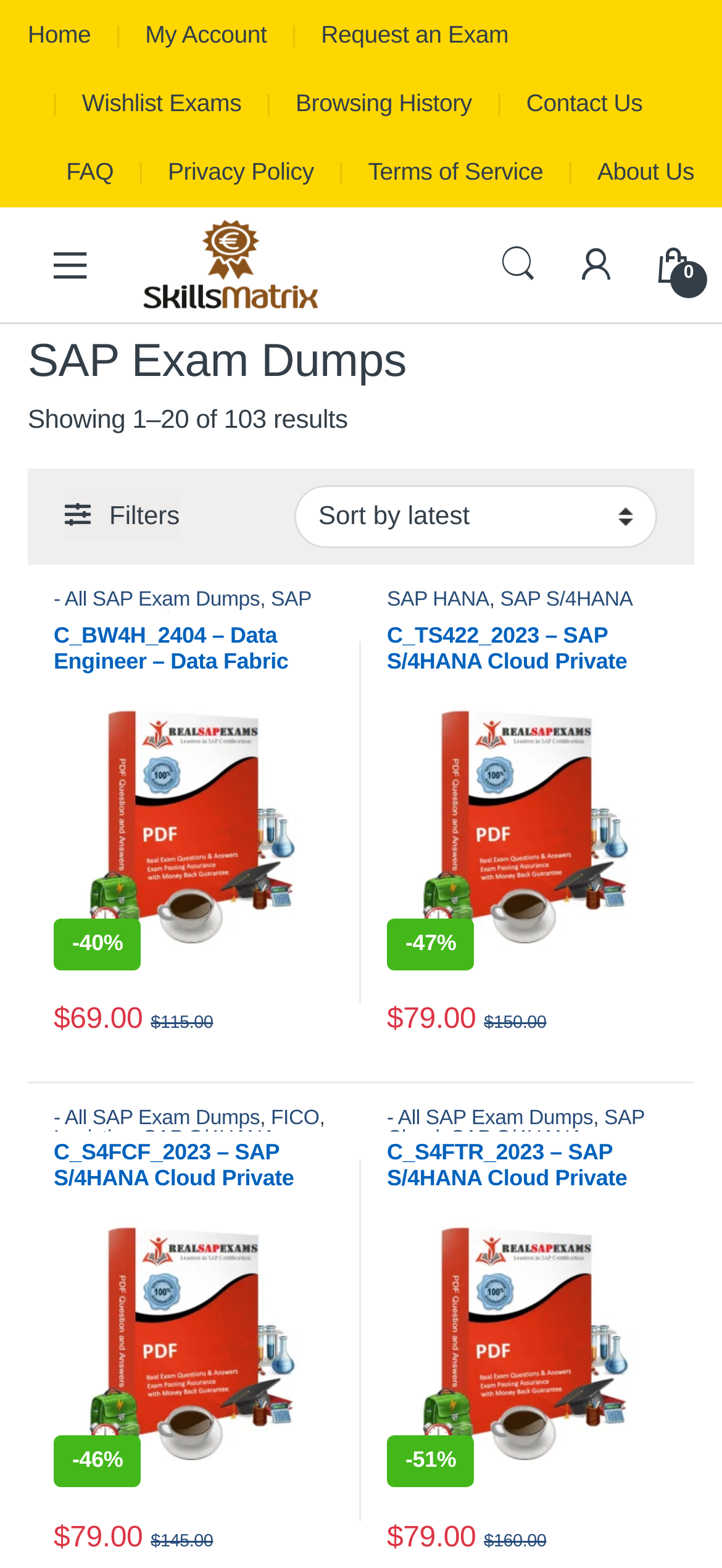Please determine the bounding box coordinates of the element to click on in order to accomplish the following task: "View 'C_BW4H_2404 – Data Engineer – Data Fabric dumps'". Ensure the coordinates are four float numbers ranging from 0 to 1, i.e., [left, top, right, bottom].

[0.074, 0.396, 0.464, 0.618]